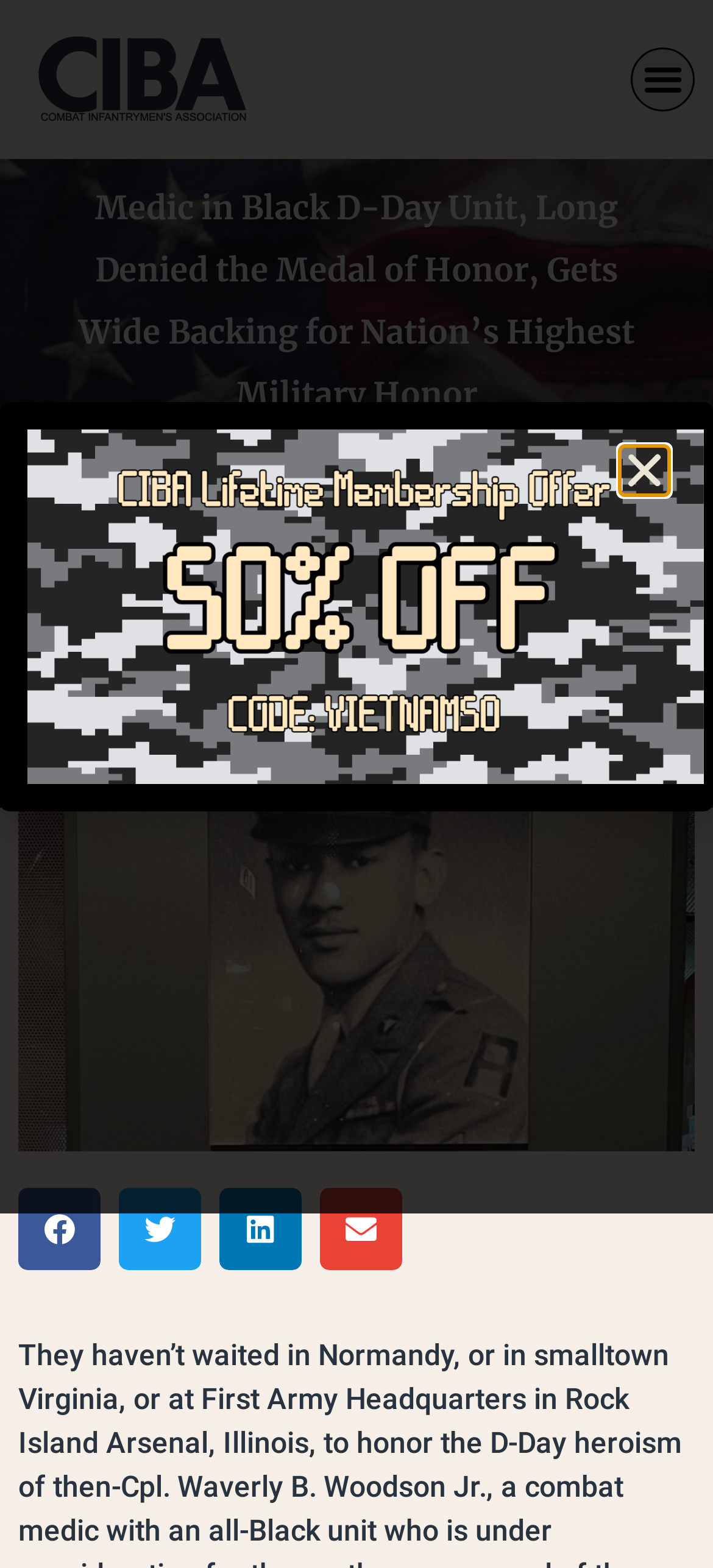How many share buttons are available?
Please provide a single word or phrase based on the screenshot.

4